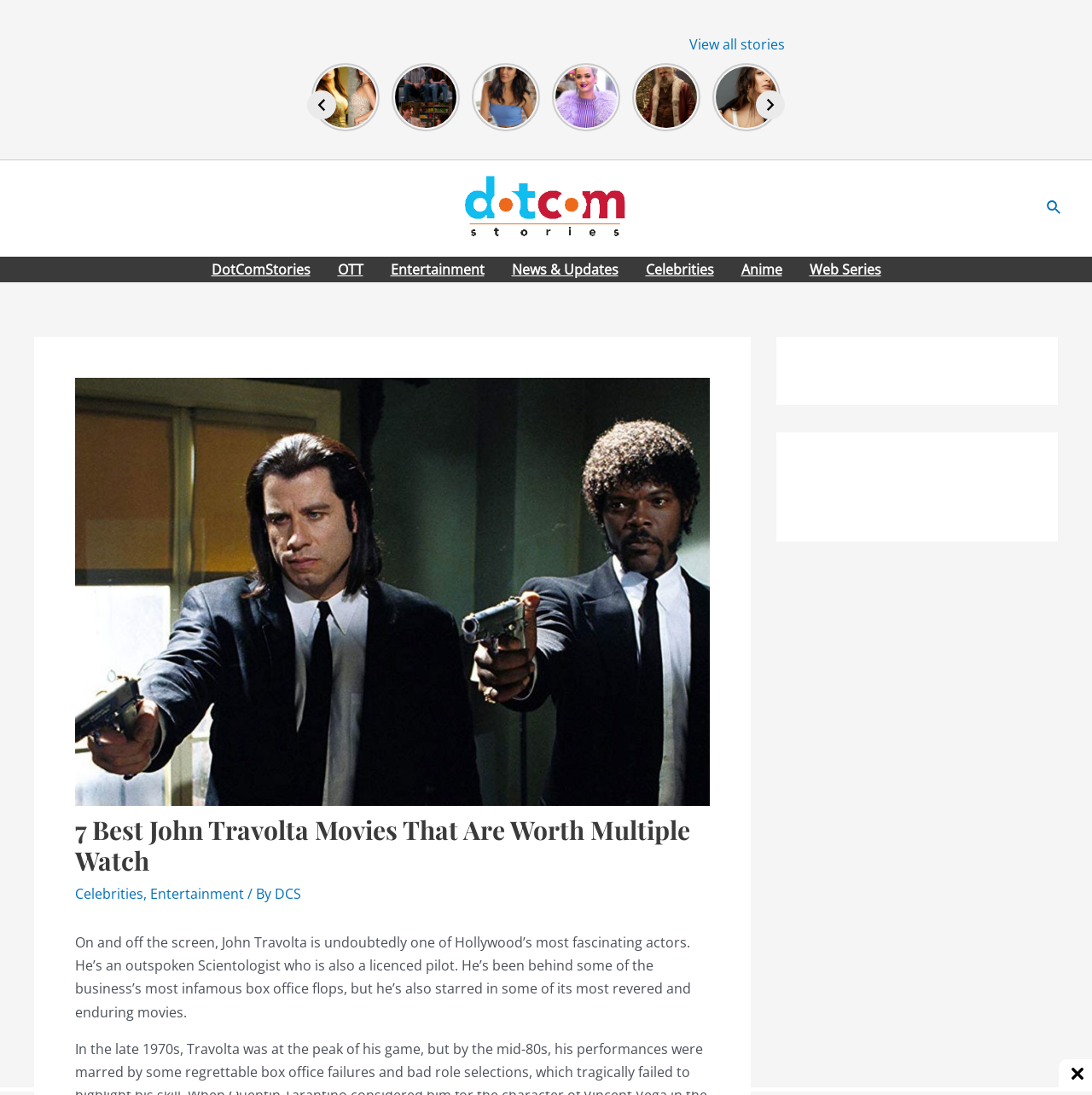Please identify the bounding box coordinates of where to click in order to follow the instruction: "Read about John Travolta's movies".

[0.069, 0.744, 0.65, 0.8]